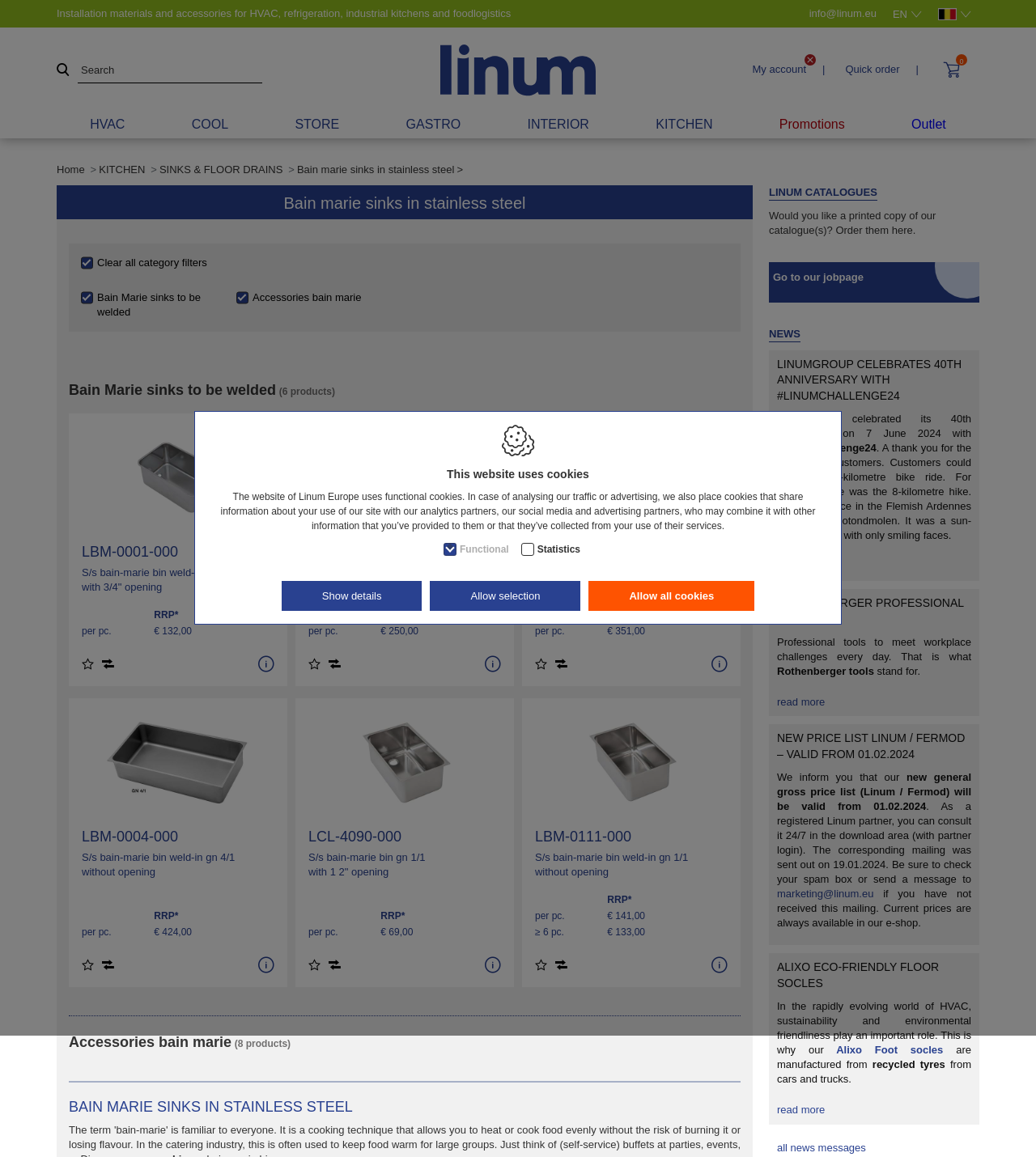Give a succinct answer to this question in a single word or phrase: 
What is the purpose of the 'Quick order' button?

To quickly order items